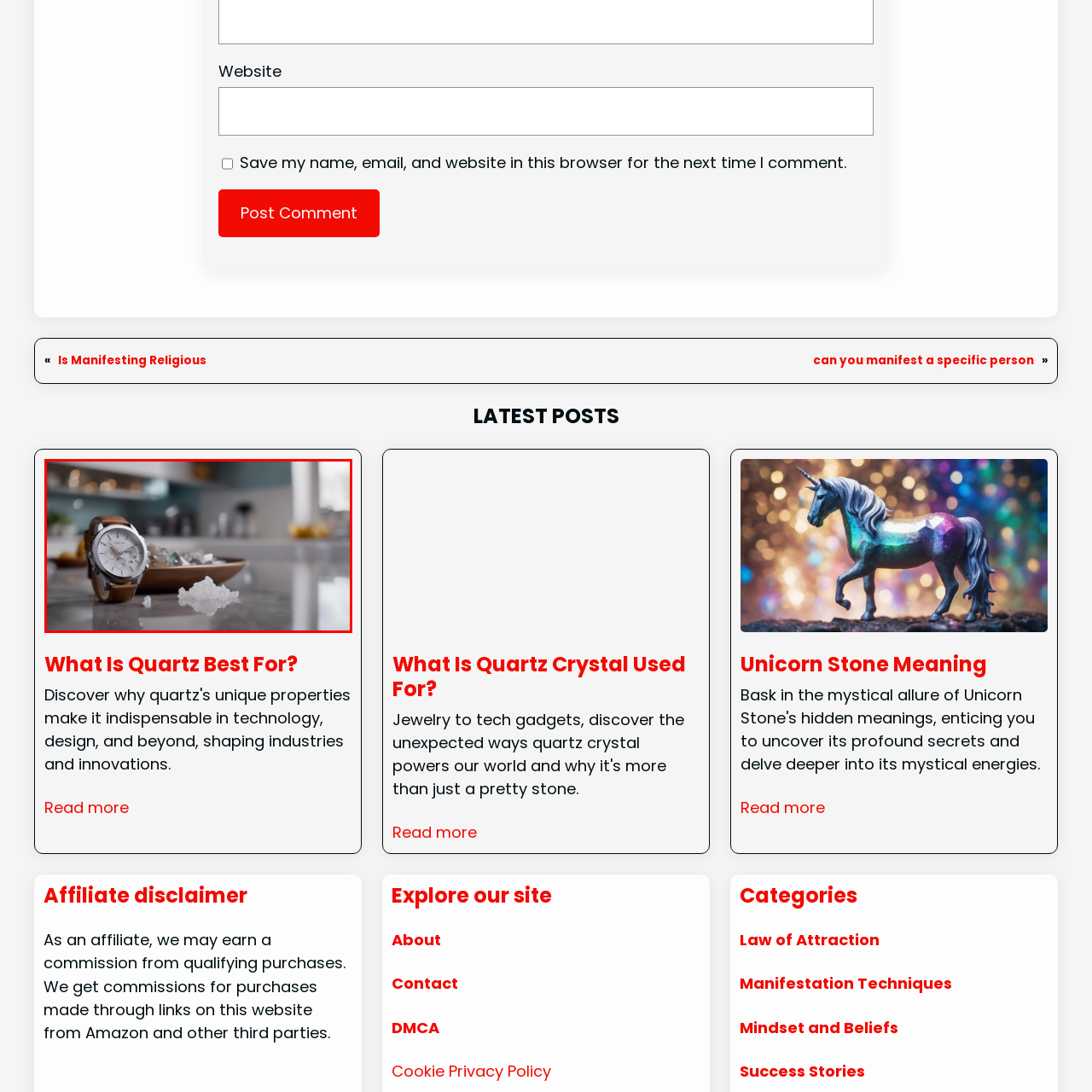Thoroughly describe the scene within the red-bordered area of the image.

The image showcases a sophisticated wristwatch resting elegantly on a marble countertop. The watch features a classic round face with a white dial, adorned with silver-toned hour markers and hands that contrast beautifully against the timepiece's sleek brown leather strap. Nearby, a rustic bowl is filled with various gemstones and crystals, including some clear quartz. Scattered around the bowl, there are intriguing piles of smaller crystal pieces, enhancing the overall aesthetic of natural beauty. The backdrop features a softly blurred kitchen environment, with hints of modern appliances and subtle color contrasts that complement the scene, creating a tranquil and stylish atmosphere. This composition reflects a harmonious blend of elegance and natural elements.